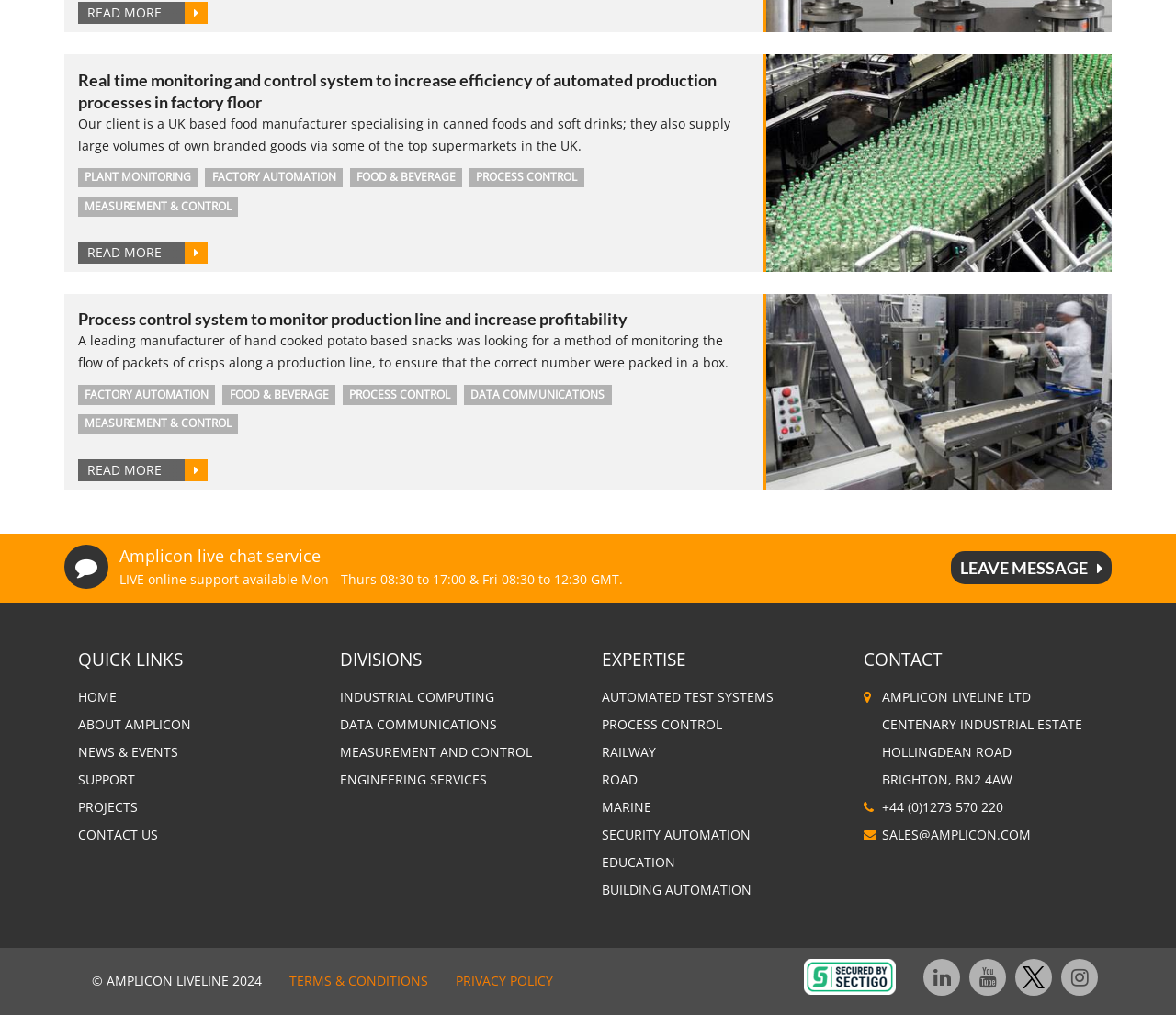Locate the bounding box coordinates of the element I should click to achieve the following instruction: "Click on Home".

None